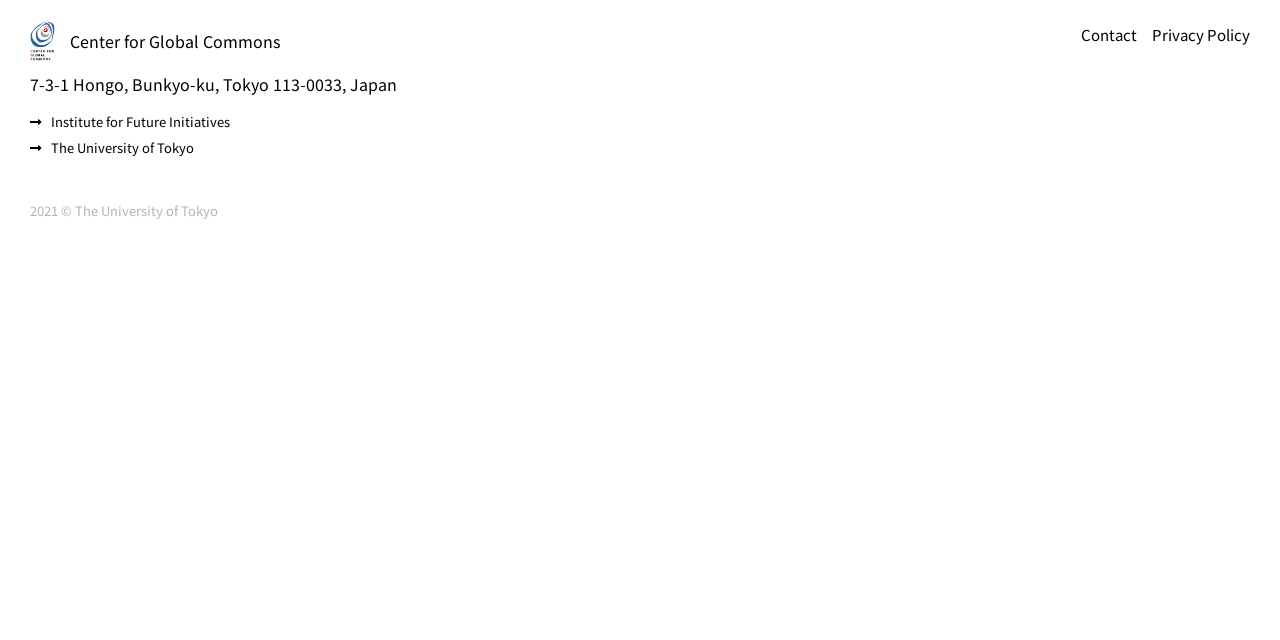Given the description Contact, predict the bounding box coordinates of the UI element. Ensure the coordinates are in the format (top-left x, top-left y, bottom-right x, bottom-right y) and all values are between 0 and 1.

[0.845, 0.038, 0.888, 0.07]